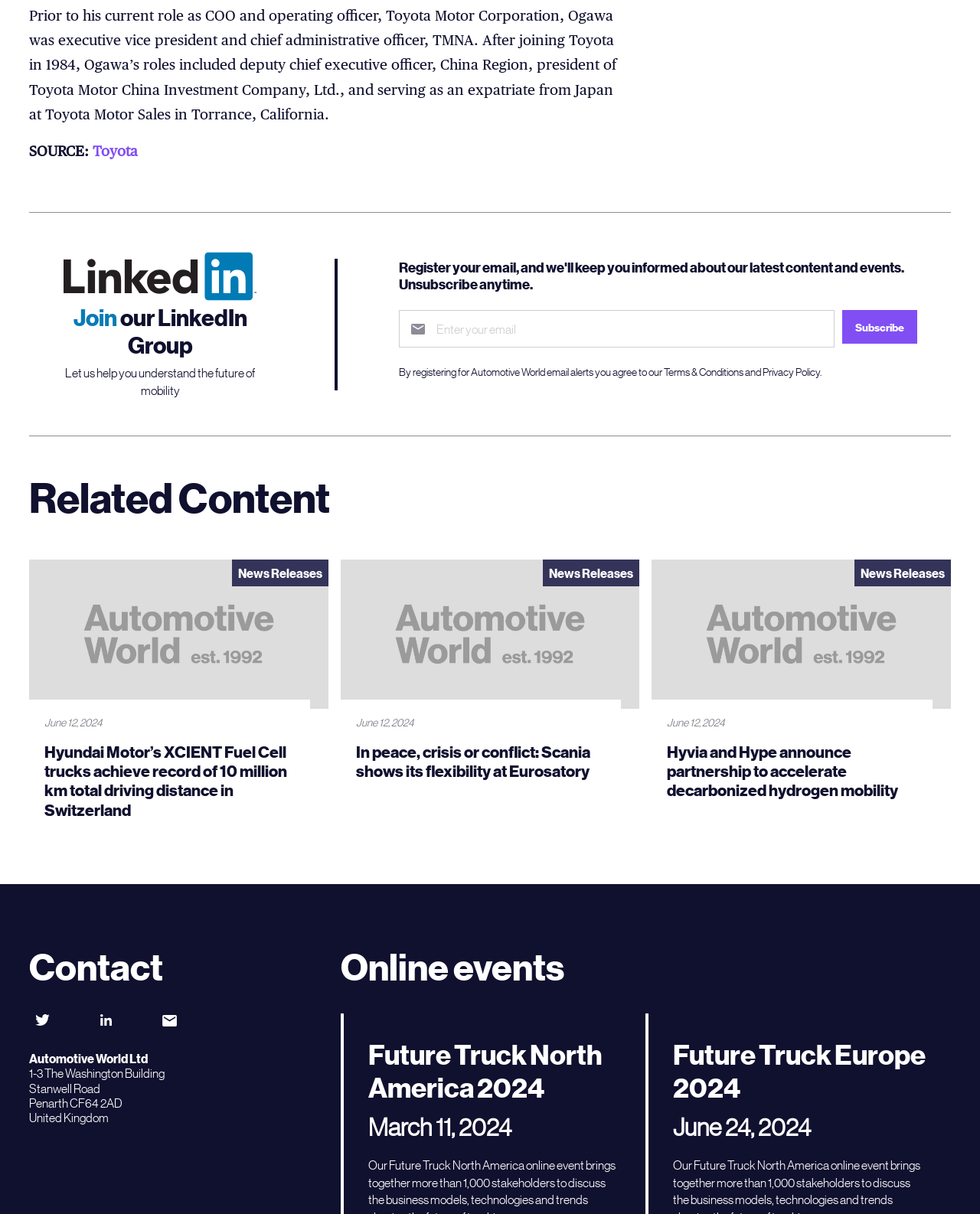Provide the bounding box coordinates of the HTML element described as: "Join". The bounding box coordinates should be four float numbers between 0 and 1, i.e., [left, top, right, bottom].

[0.075, 0.25, 0.119, 0.273]